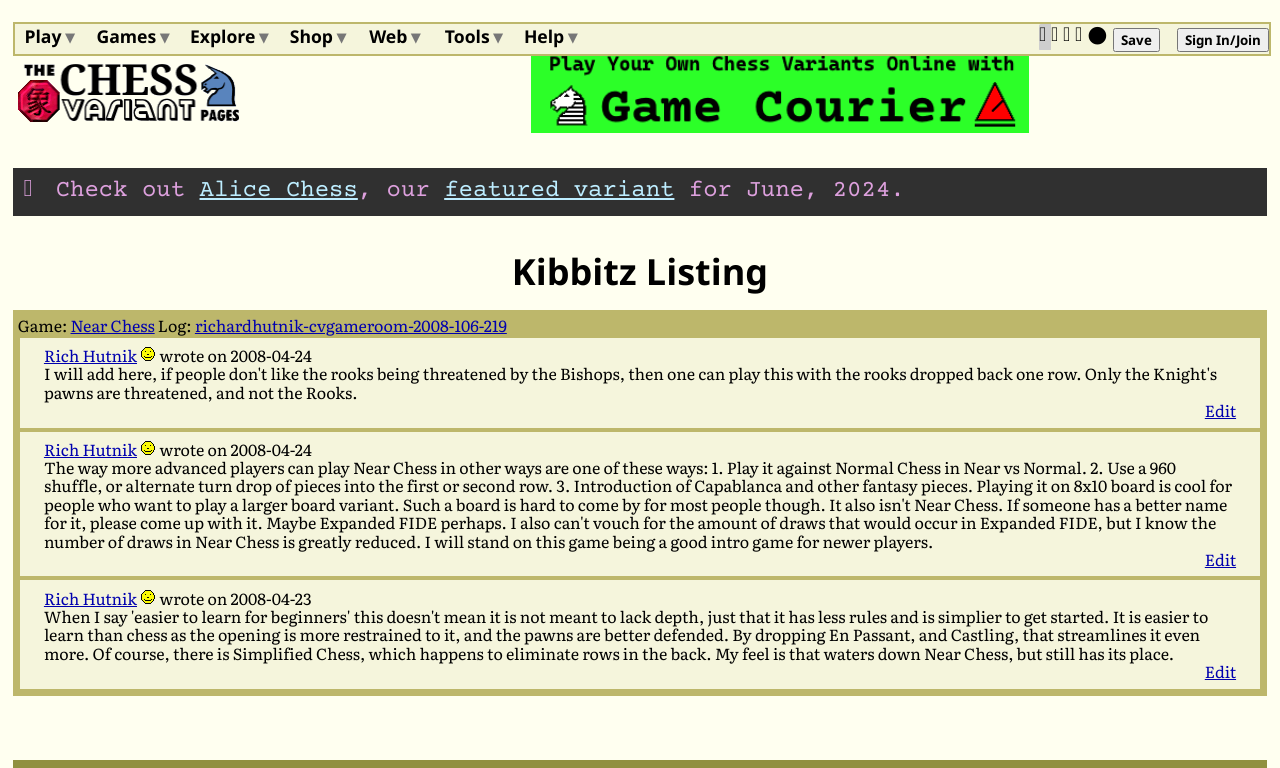Please determine the bounding box coordinates of the element's region to click in order to carry out the following instruction: "Select the 'Games' option". The coordinates should be four float numbers between 0 and 1, i.e., [left, top, right, bottom].

[0.075, 0.033, 0.122, 0.064]